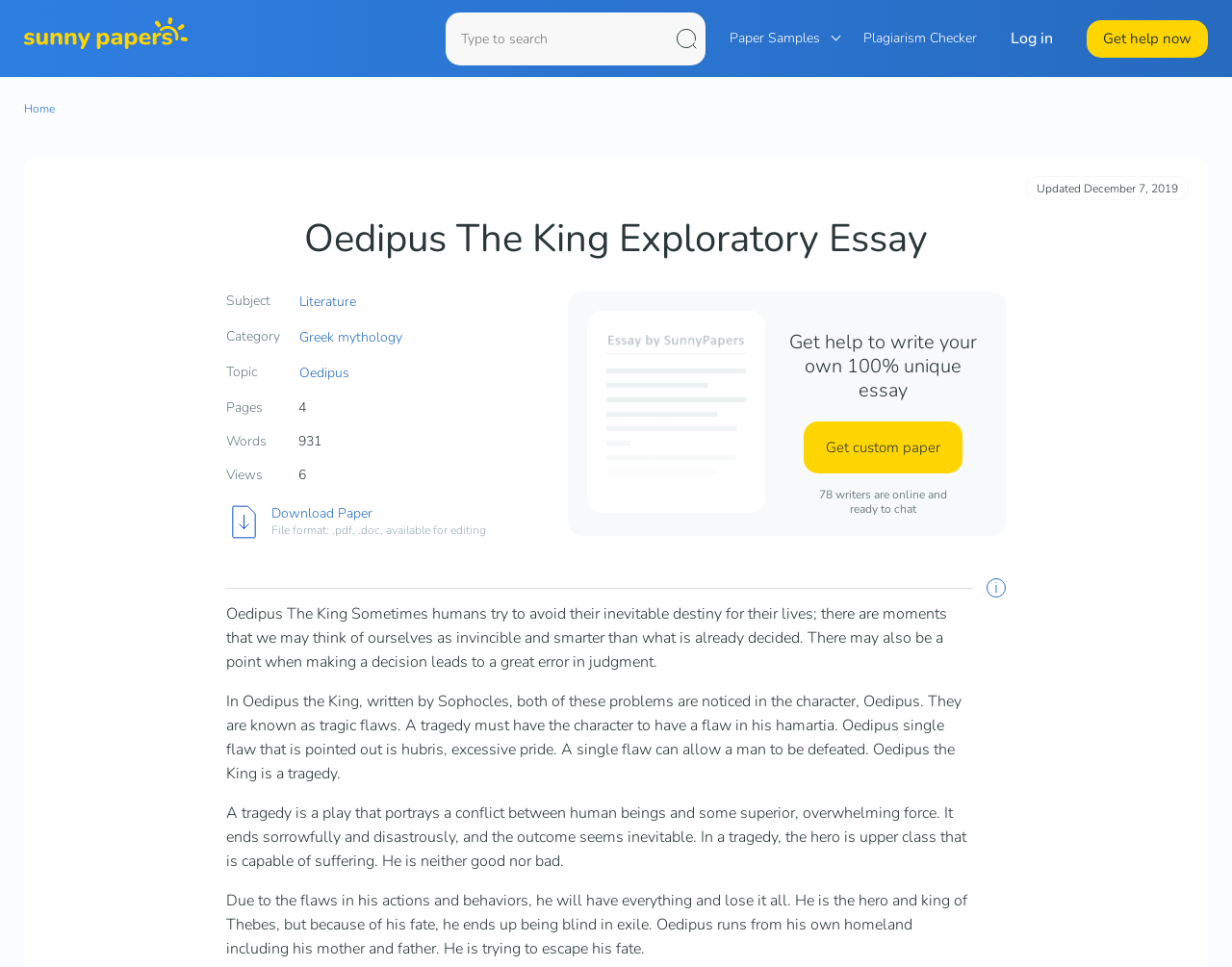Write an elaborate caption that captures the essence of the webpage.

This webpage is about an exploratory essay on Oedipus the King. At the top left corner, there is a logo of SunnyPapers.com, accompanied by a search bar and a search button. On the top right corner, there are links to "Get help now", "Plagiarism Checker", and "Log in". Below the search bar, there is a heading that reads "Oedipus The King Exploratory Essay" and a subheading that indicates the essay was updated on December 7, 2019.

Below the heading, there is a section that displays information about the essay, including the subject, category, topic, number of pages, and number of words. There is also a link to download the essay and a button to get custom paper. 

On the right side of the page, there is an image related to the essay. Below the image, there is a call-to-action to get help to write a unique essay and a link to get custom paper. There is also a notification that 78 writers are online and ready to chat.

The main content of the webpage is the exploratory essay itself, which is divided into four paragraphs. The essay discusses the theme of Oedipus the King, written by Sophocles, and how the character's tragic flaws, particularly hubris, lead to his downfall. The essay also explains the definition of a tragedy and how Oedipus's story fits into this genre.